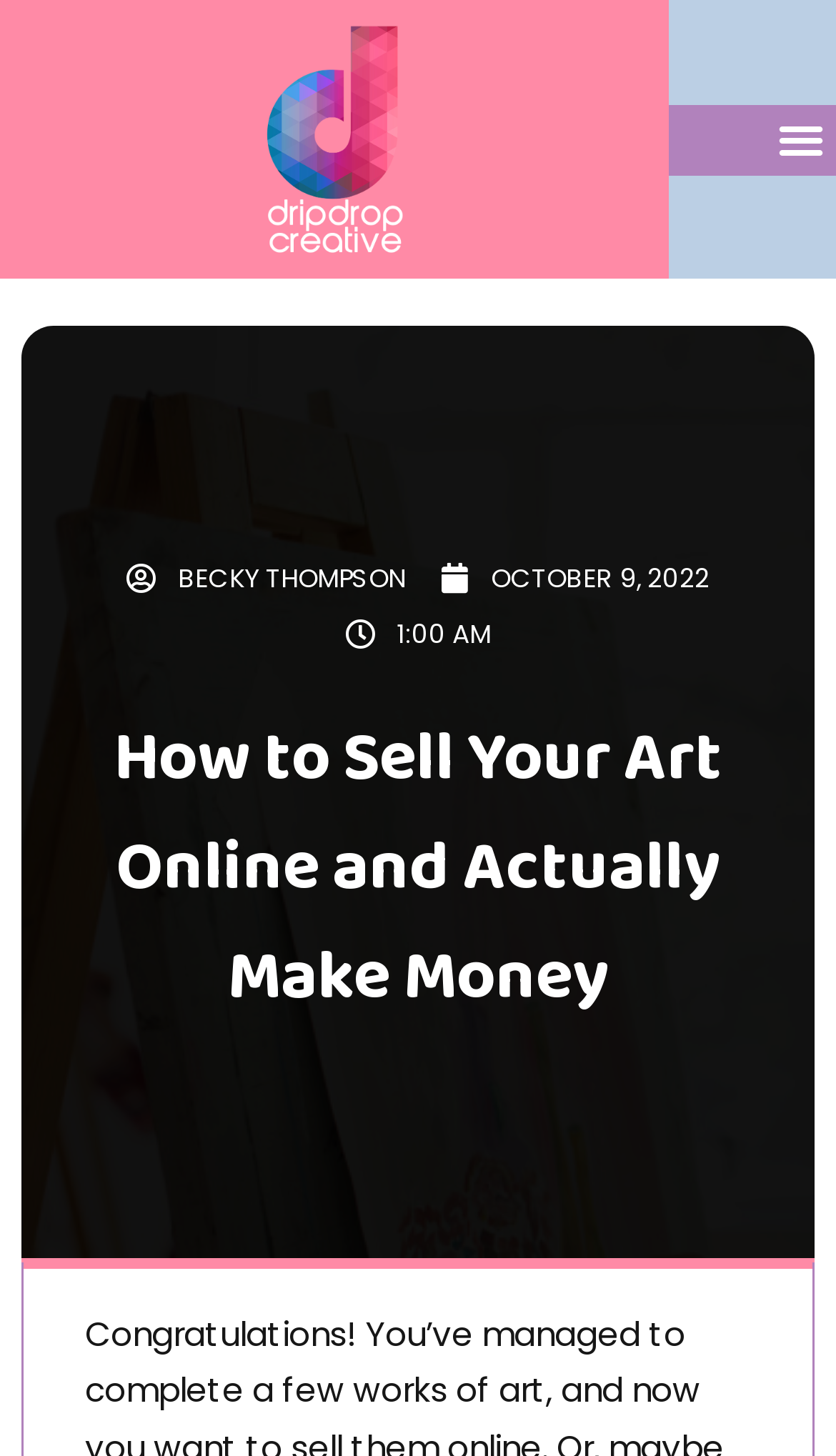What is the time mentioned in the article?
Please look at the screenshot and answer in one word or a short phrase.

1:00 AM